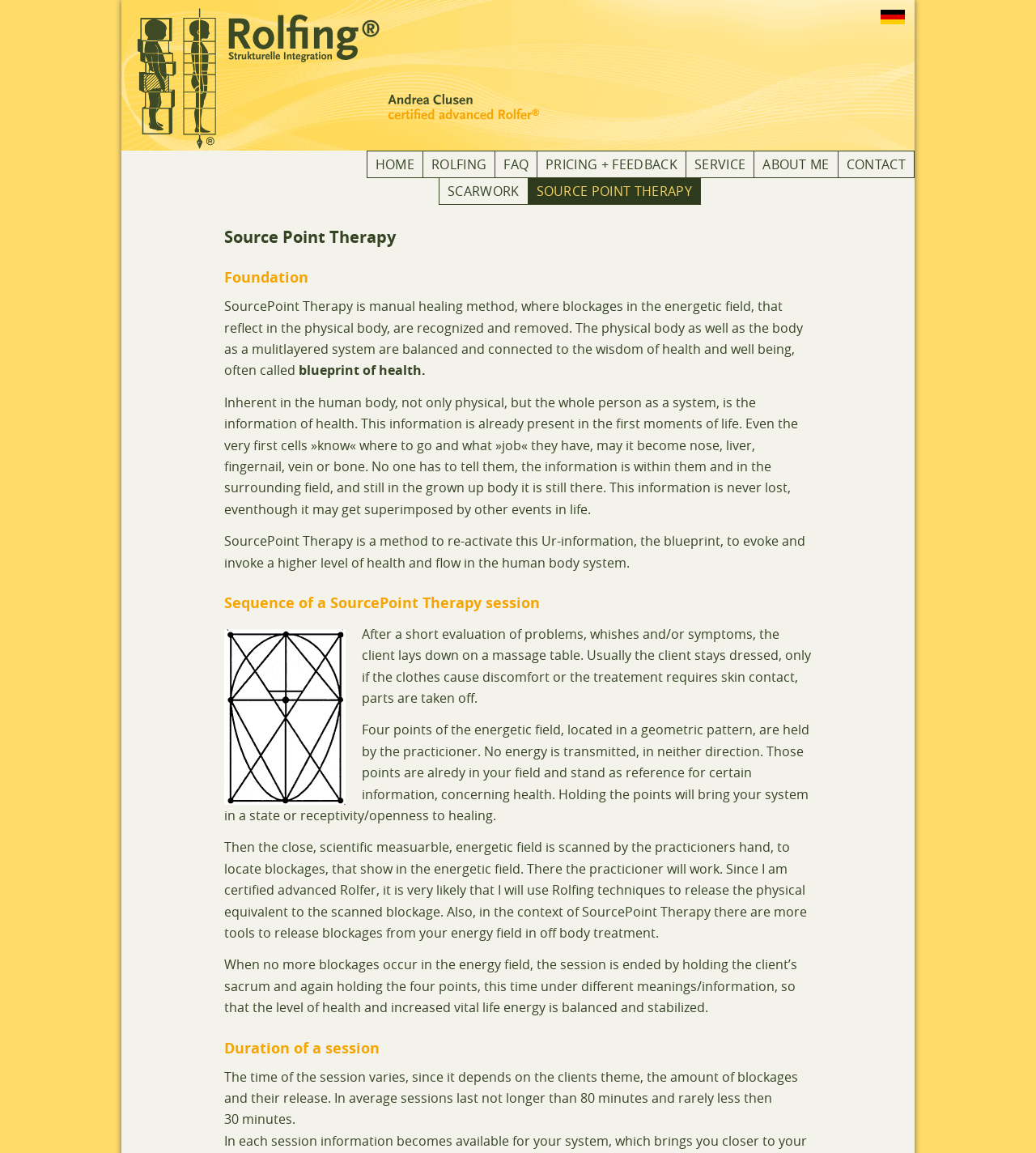What is the language of the link at the top right corner of the webpage?
Based on the screenshot, provide your answer in one word or phrase.

Deutsch